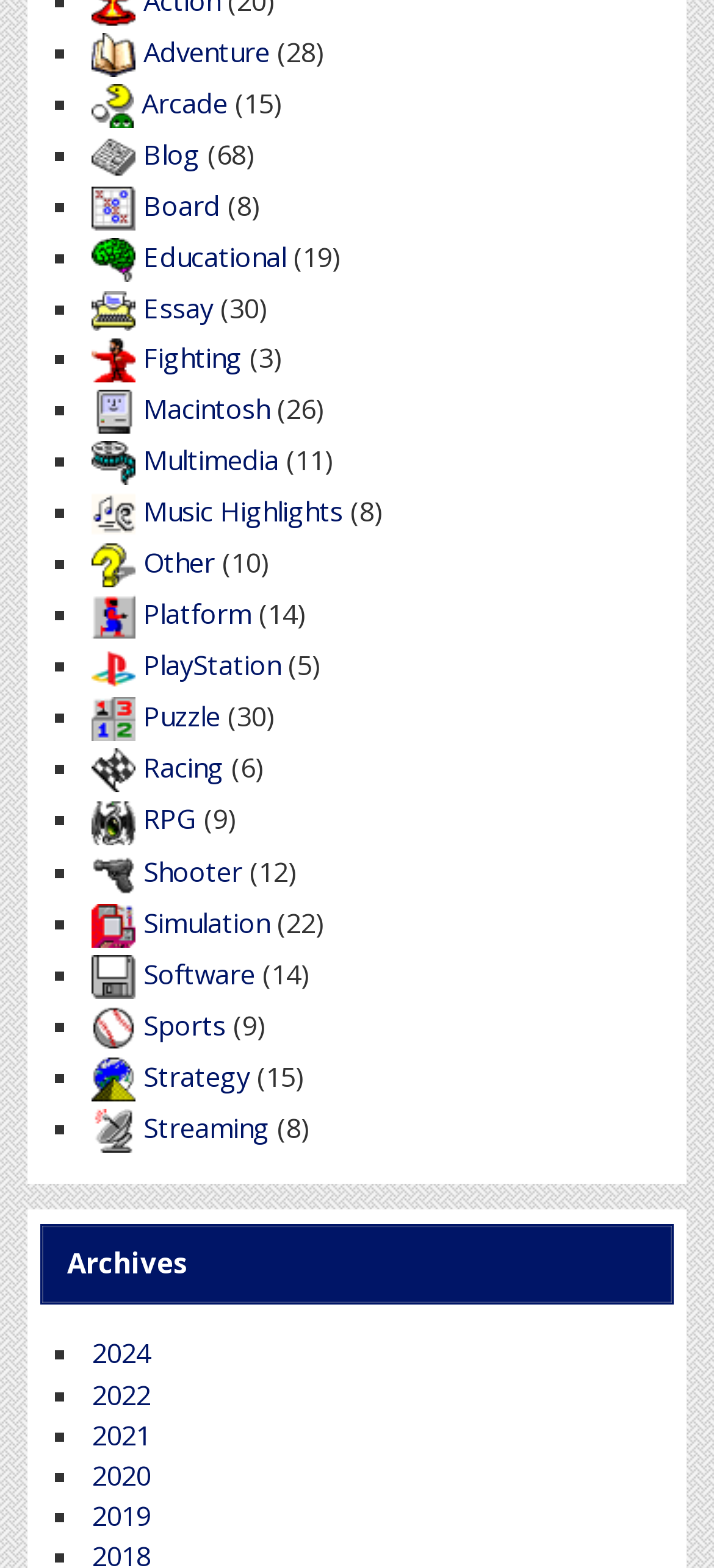Please locate the bounding box coordinates of the element that needs to be clicked to achieve the following instruction: "Click on Adventure". The coordinates should be four float numbers between 0 and 1, i.e., [left, top, right, bottom].

[0.129, 0.021, 0.378, 0.044]